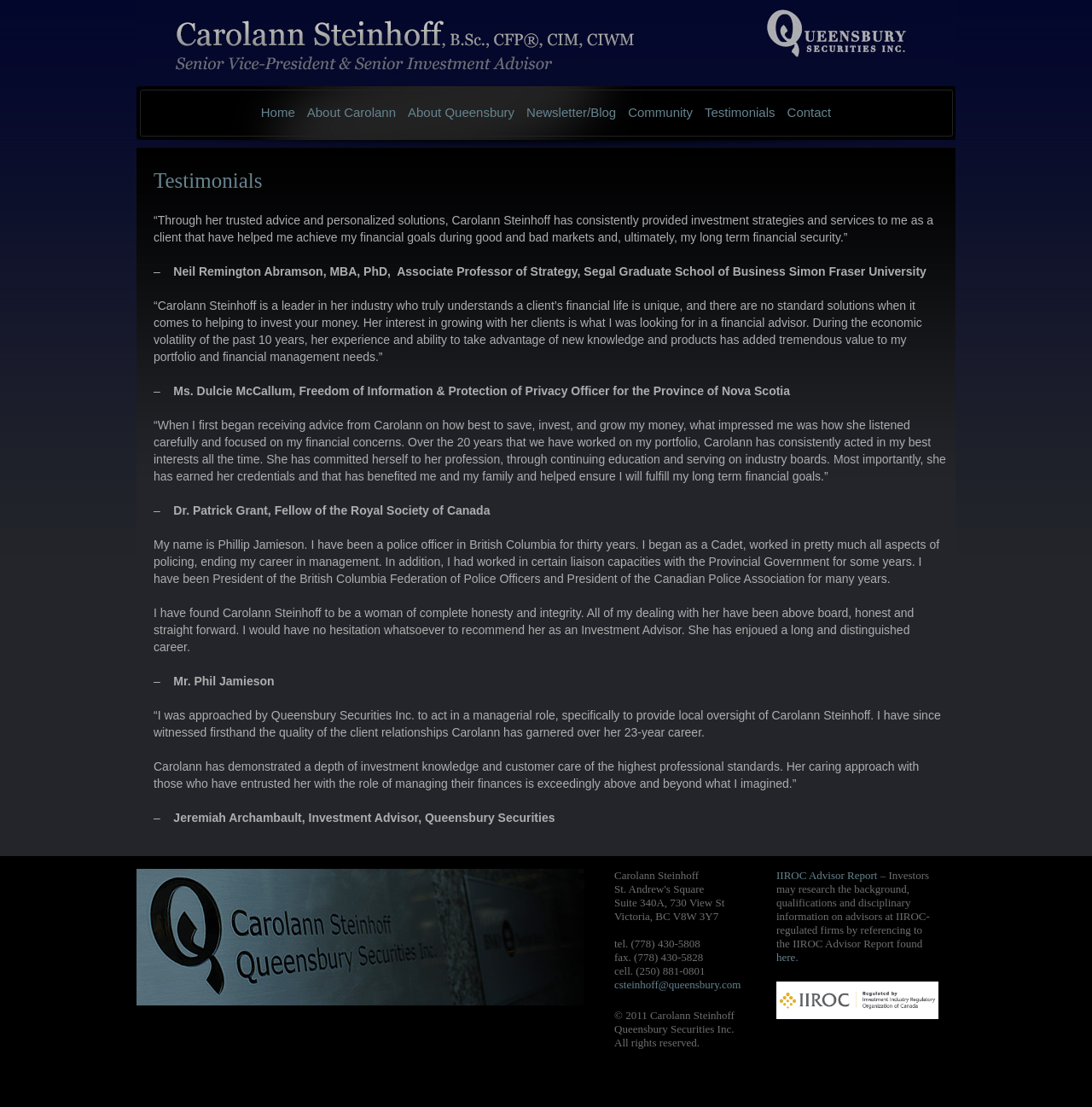Extract the bounding box coordinates for the UI element described as: "About Carolann".

[0.276, 0.081, 0.368, 0.123]